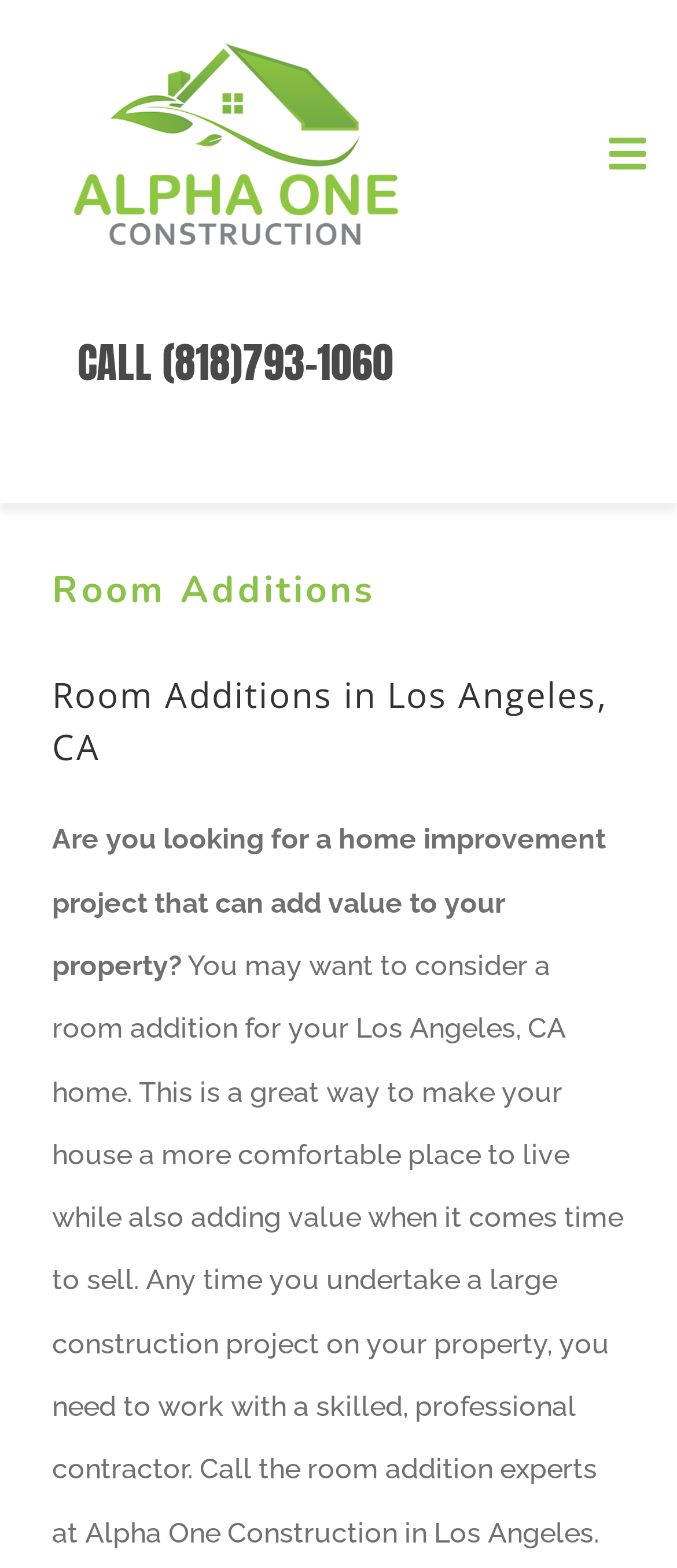Provide a brief response in the form of a single word or phrase:
What is the company name on the top left?

Alpha One Construction, Inc.